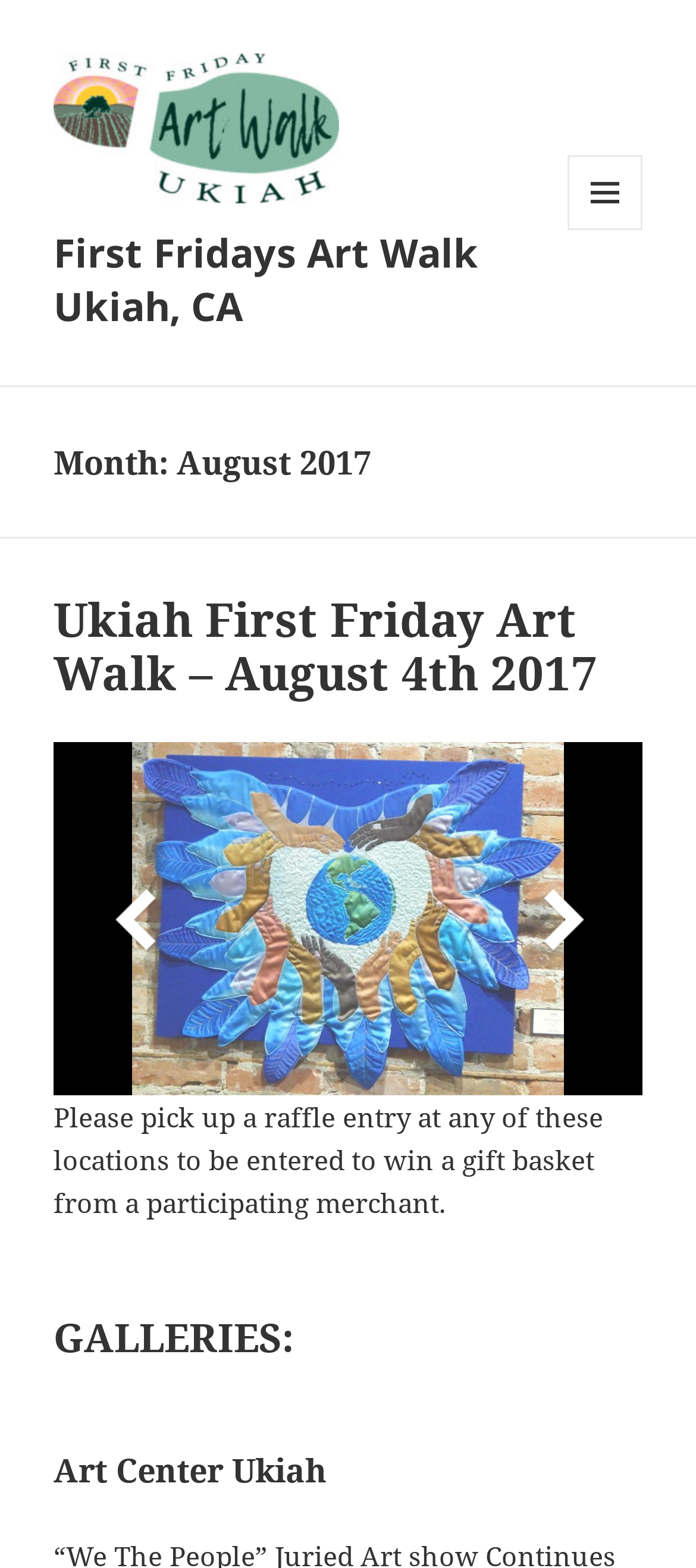Provide a short, one-word or phrase answer to the question below:
How many galleries are listed on the webpage?

At least 1